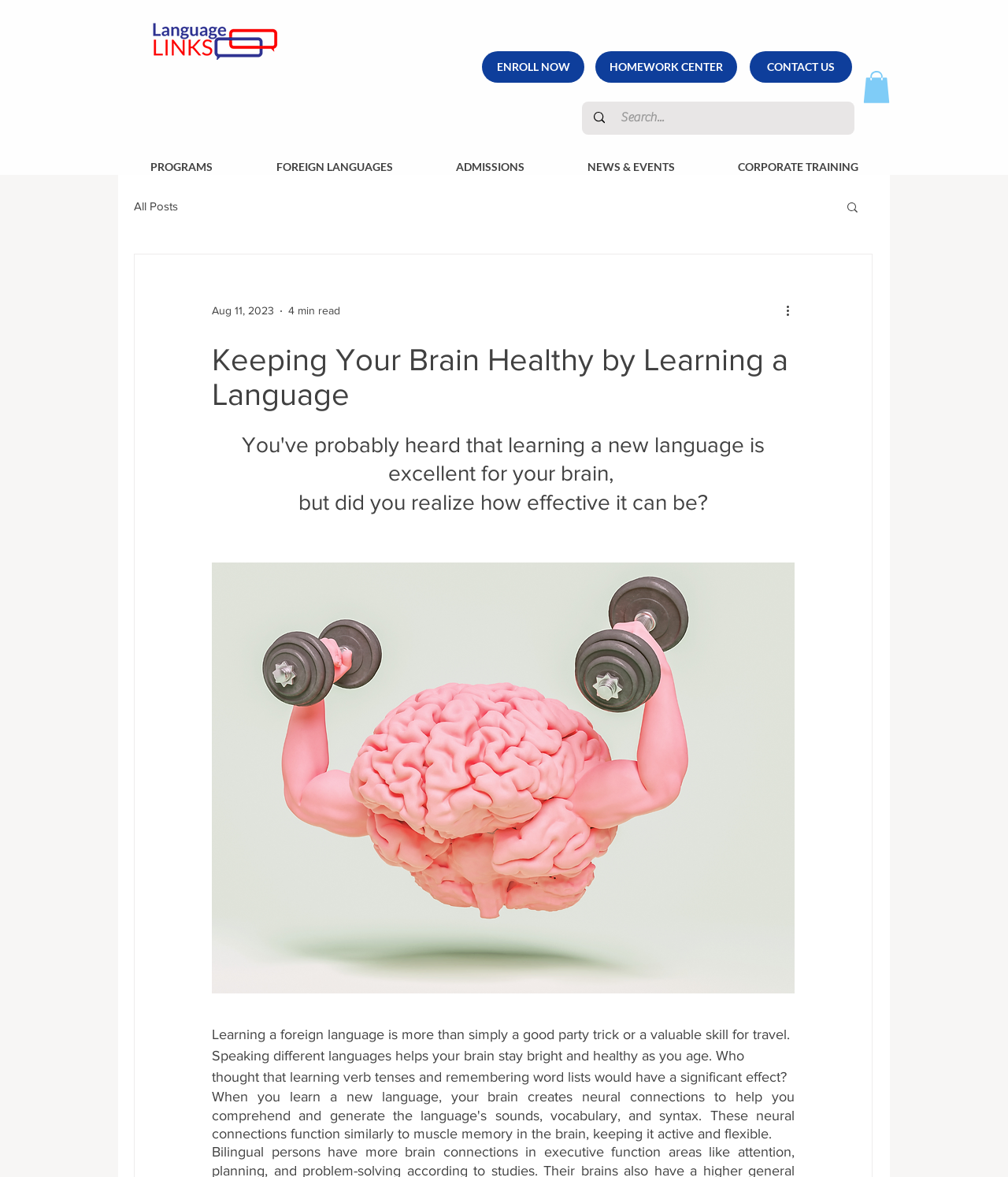Determine the bounding box coordinates of the region to click in order to accomplish the following instruction: "Read the latest blog post". Provide the coordinates as four float numbers between 0 and 1, specifically [left, top, right, bottom].

[0.21, 0.29, 0.788, 0.349]